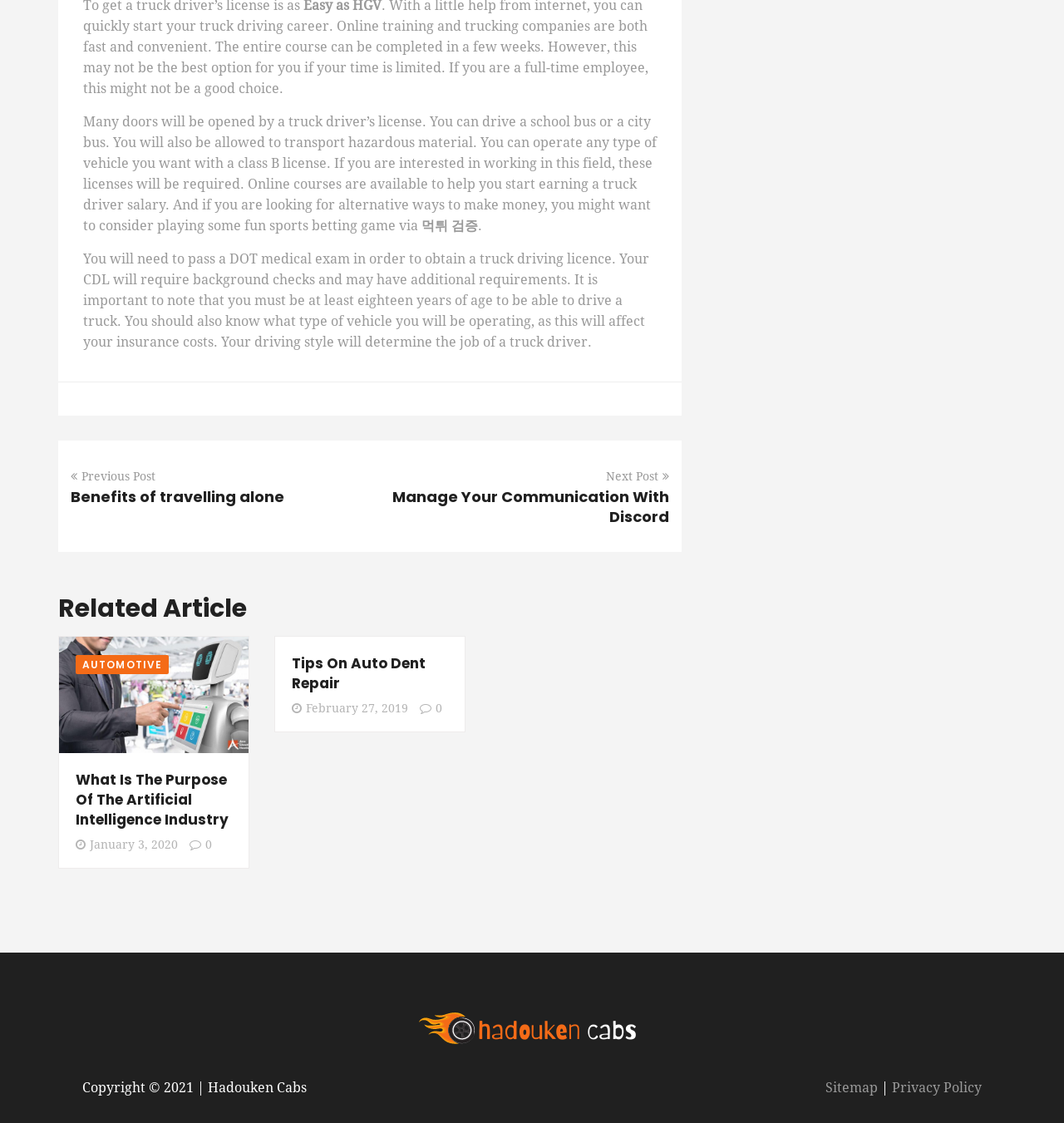Please find the bounding box coordinates (top-left x, top-left y, bottom-right x, bottom-right y) in the screenshot for the UI element described as follows: Automotive

[0.071, 0.583, 0.159, 0.6]